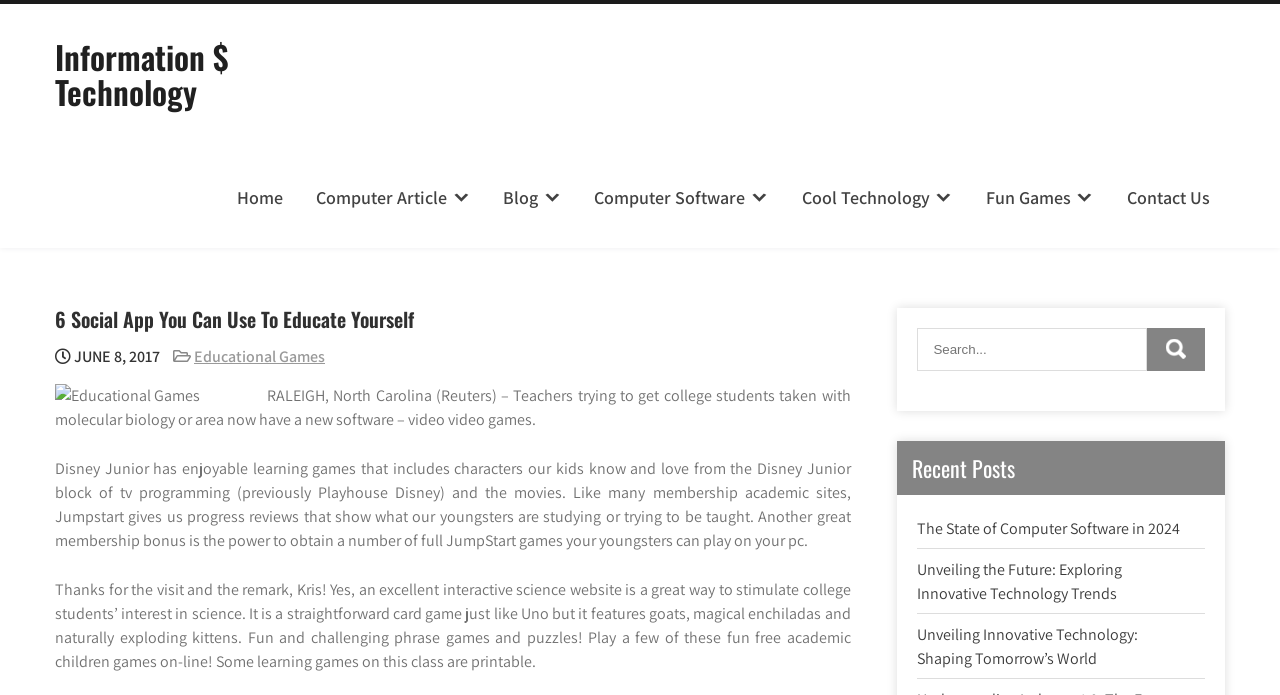Please identify the bounding box coordinates of the clickable element to fulfill the following instruction: "Check the 'Recent Posts' section". The coordinates should be four float numbers between 0 and 1, i.e., [left, top, right, bottom].

[0.701, 0.634, 0.957, 0.712]